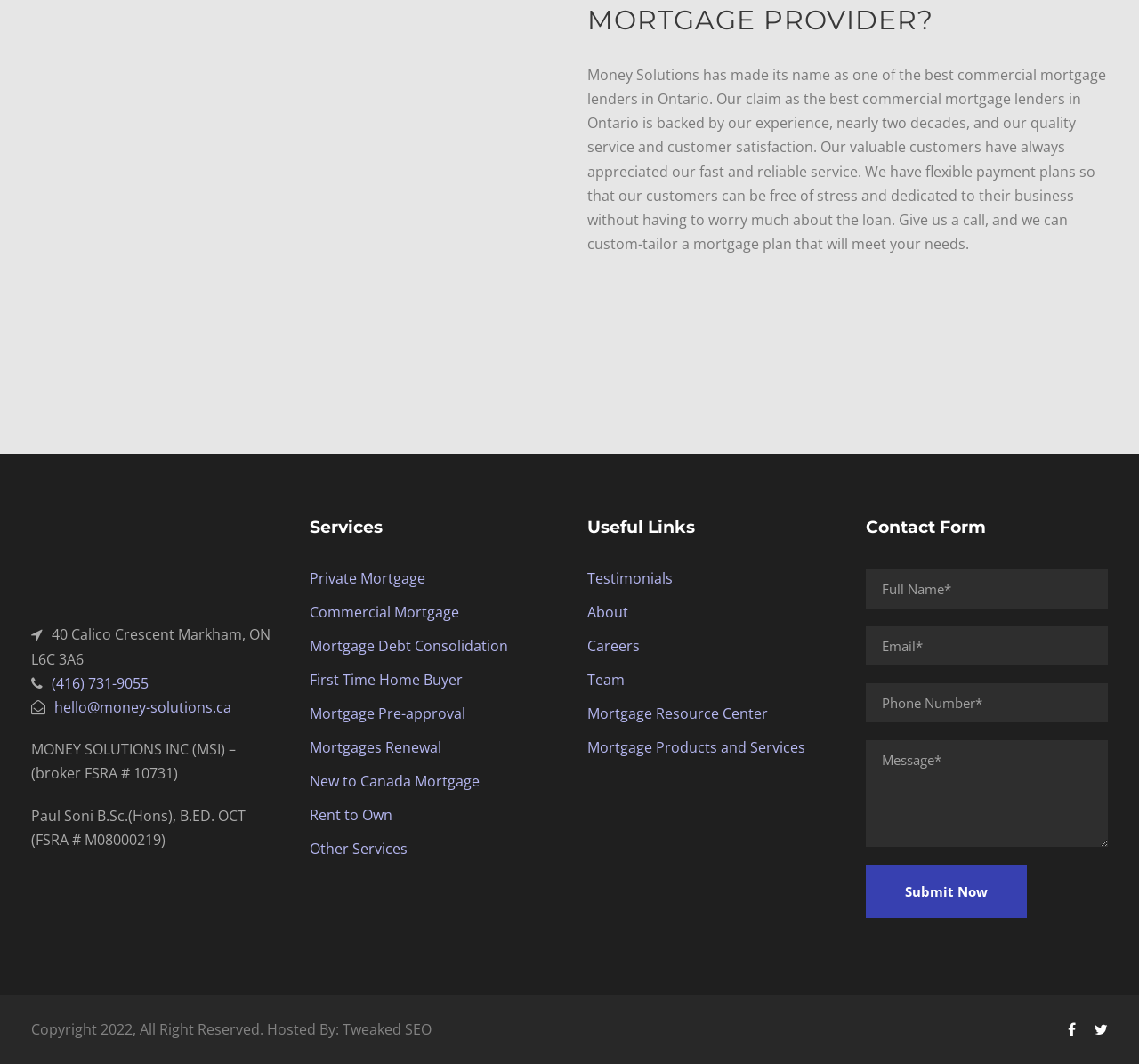What is the location of the company?
Please provide an in-depth and detailed response to the question.

The company's location is mentioned in the contact information section of the webpage, specifically as '40 Calico Crescent Markham, ON L6C 3A6'.